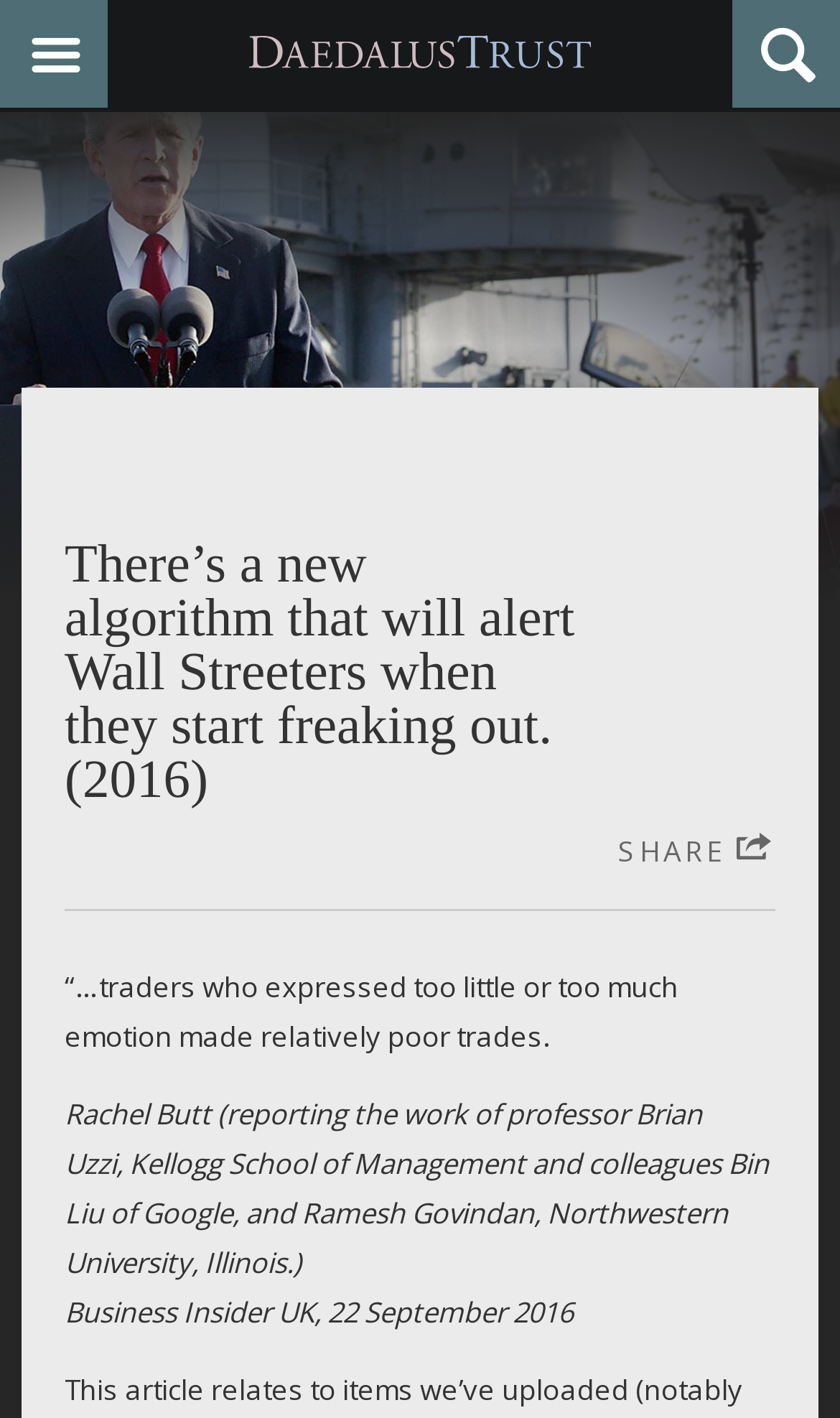What is the name of the school where professor Brian Uzzi is from?
Provide a short answer using one word or a brief phrase based on the image.

Kellogg School of Management